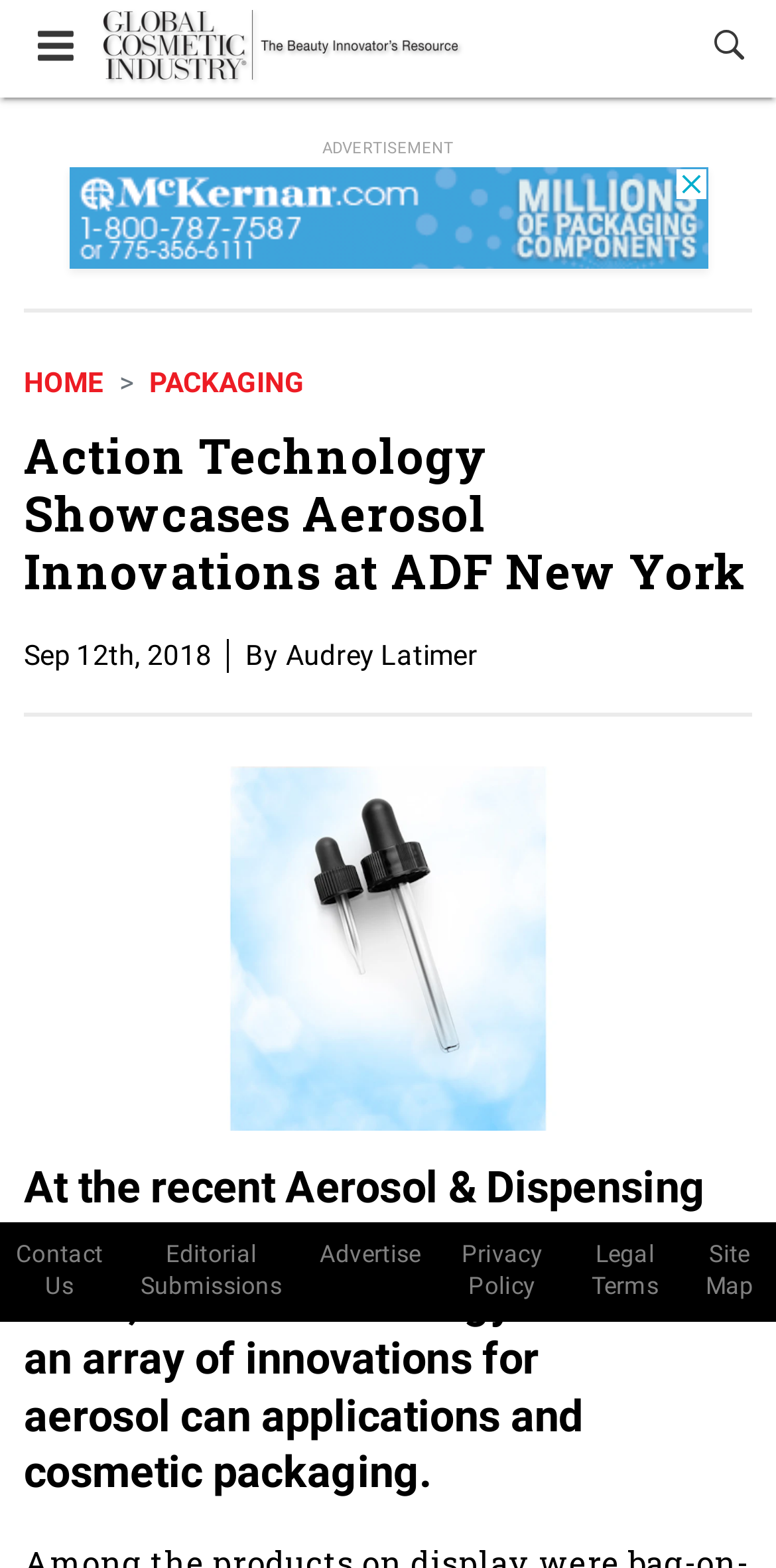Determine the bounding box coordinates for the area you should click to complete the following instruction: "Go to the home page".

[0.031, 0.234, 0.133, 0.254]